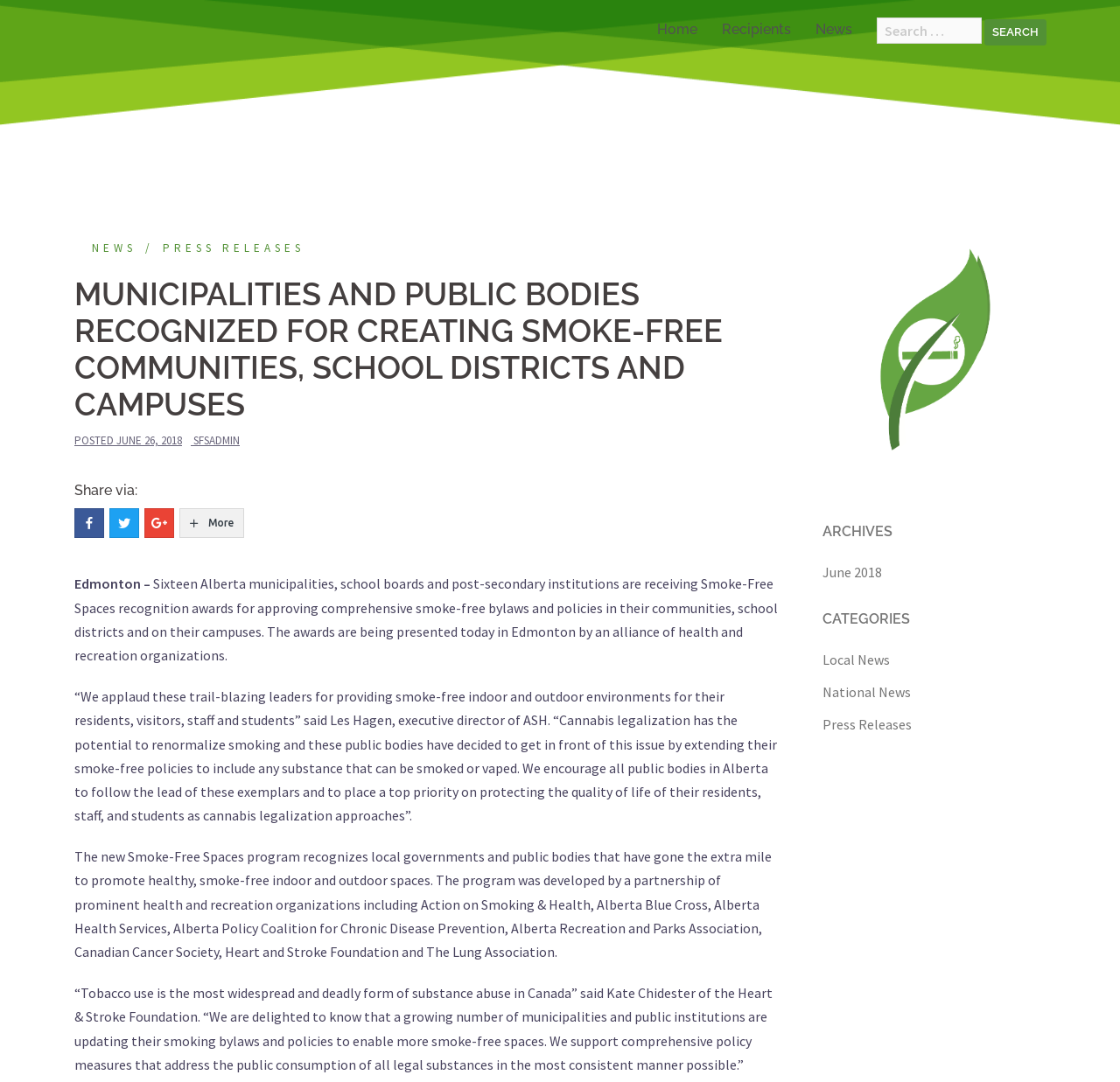Given the description "June 2018", provide the bounding box coordinates of the corresponding UI element.

[0.734, 0.52, 0.788, 0.537]